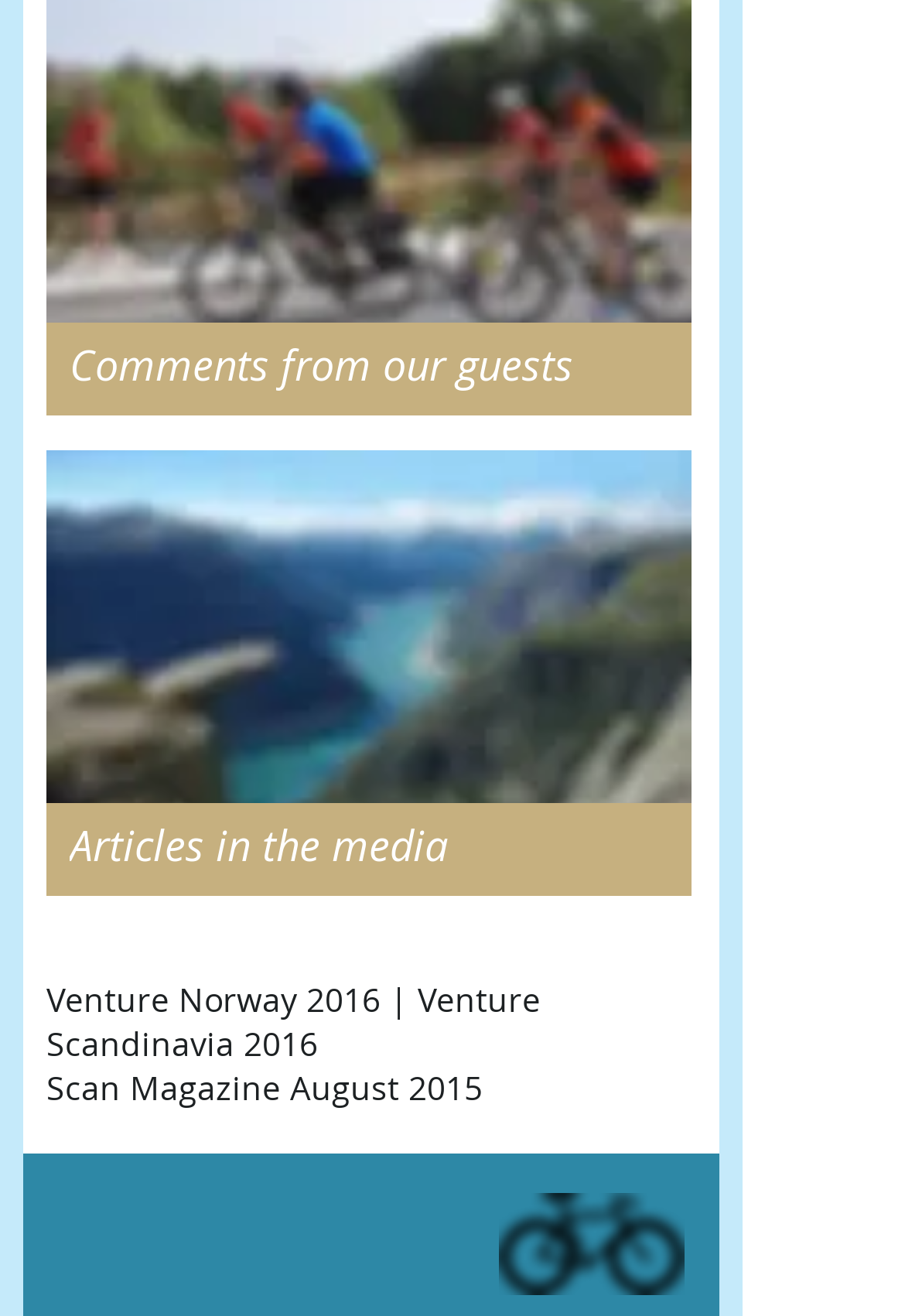Answer the question below in one word or phrase:
What is the position of the 'Scan Magazine August 2015' link?

Below Venture Scandinavia 2016